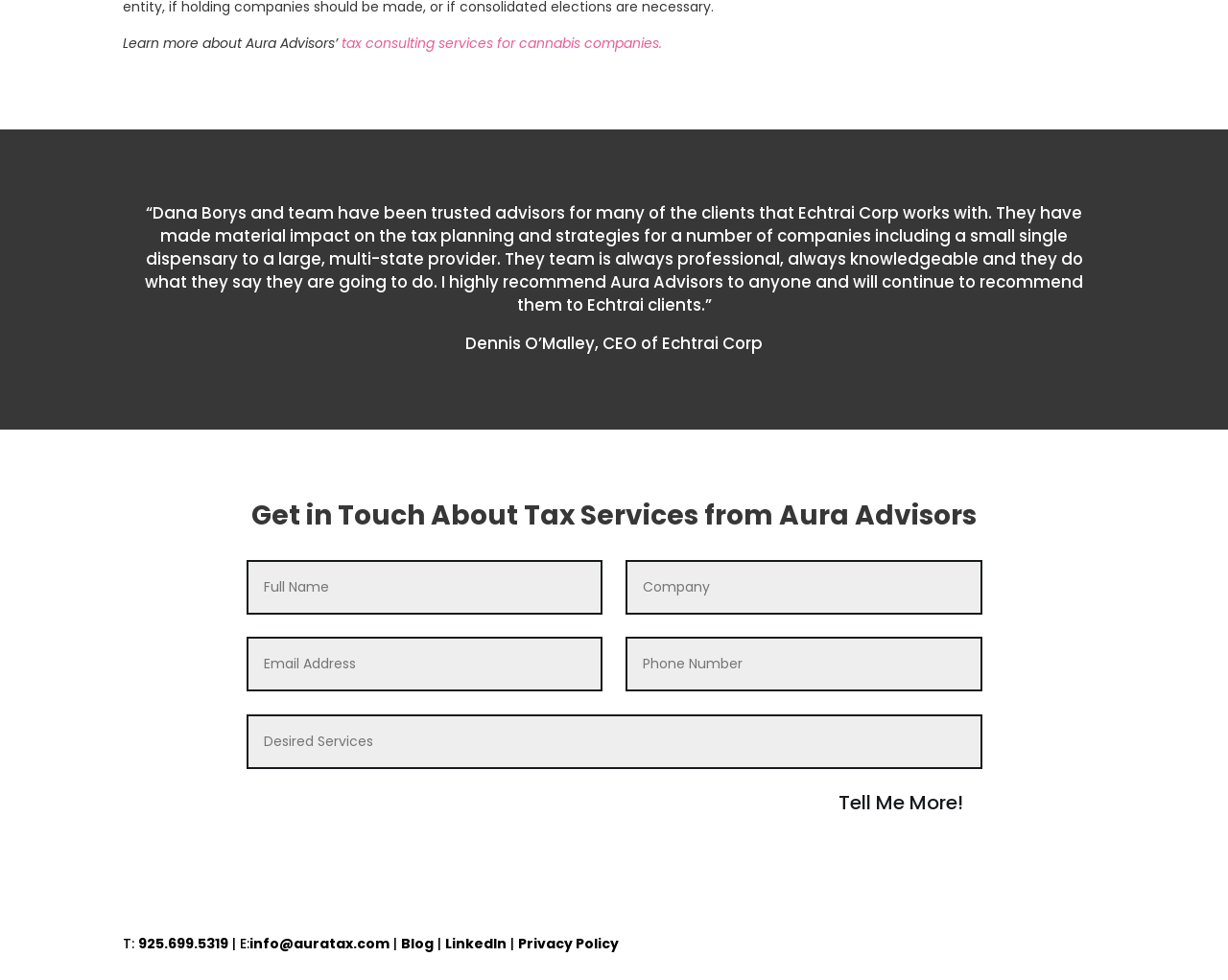Please locate the clickable area by providing the bounding box coordinates to follow this instruction: "Click the 'Tell Me More!' button".

[0.667, 0.796, 0.8, 0.841]